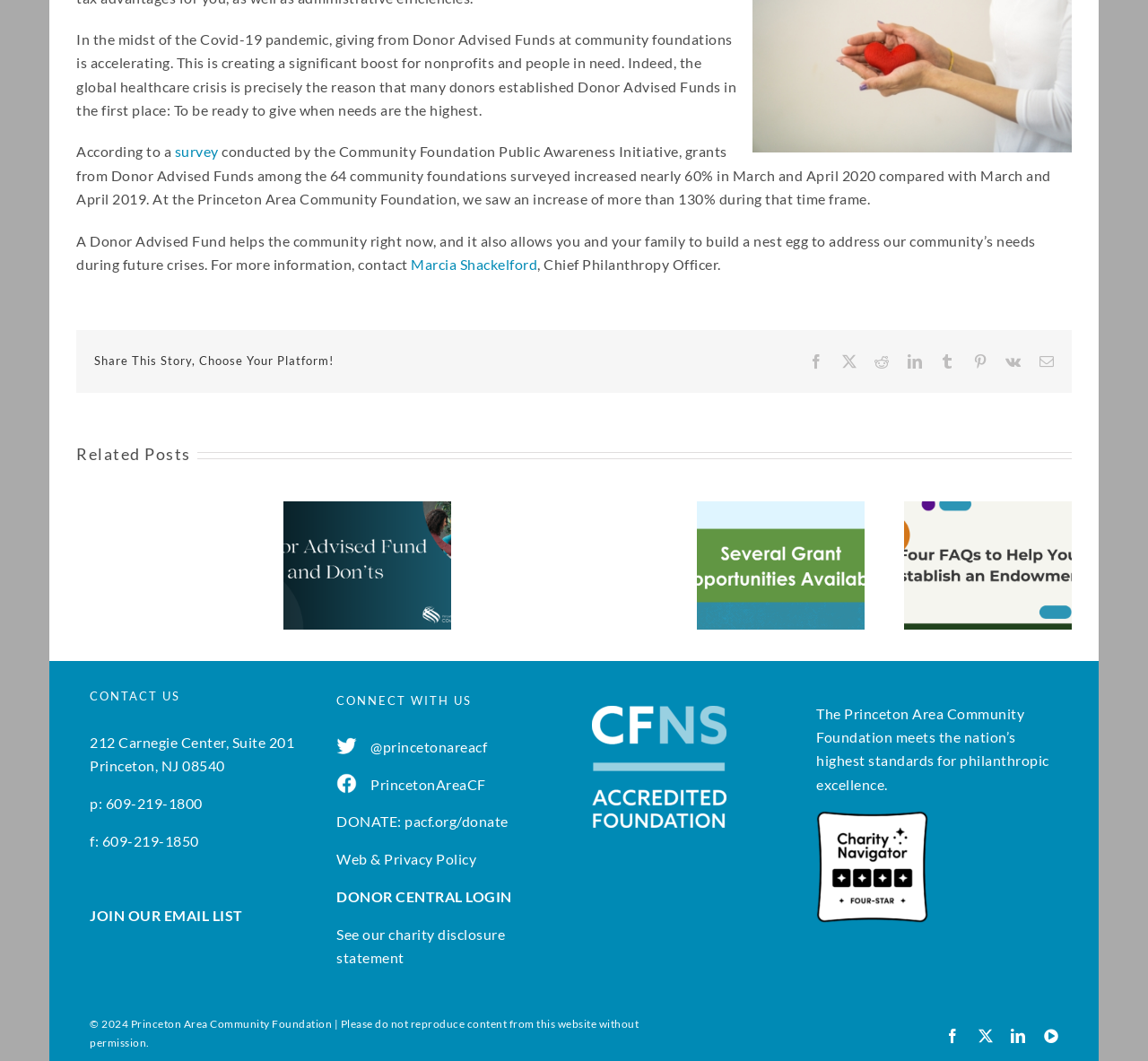Determine the bounding box coordinates (top-left x, top-left y, bottom-right x, bottom-right y) of the UI element described in the following text: Marcia Shackelford

[0.358, 0.242, 0.468, 0.257]